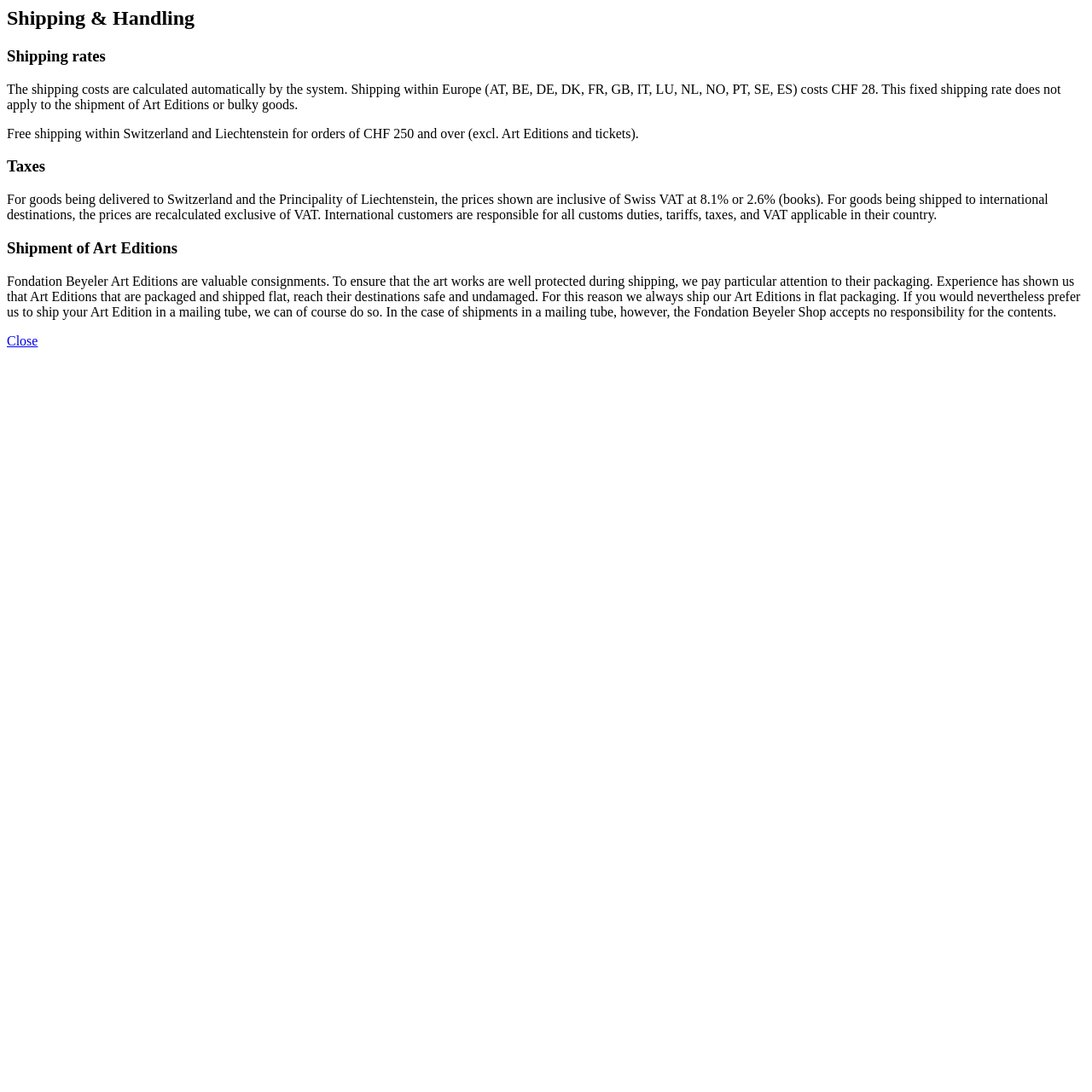Construct a comprehensive description capturing every detail on the webpage.

The webpage appears to be a shipping and handling information page. At the top, there is a heading "Shipping & Handling" followed by a subheading "Shipping rates". Below the subheading, there is a paragraph of text explaining the shipping costs within Europe, which is a fixed rate of CHF 28, except for Art Editions and bulky goods.

To the right of this paragraph, there is another paragraph explaining that free shipping is available within Switzerland and Liechtenstein for orders over CHF 250, excluding Art Editions and tickets.

Further down, there is a heading "Taxes" followed by a paragraph of text explaining the VAT rates for goods delivered to Switzerland and Liechtenstein, as well as the responsibility of international customers for customs duties and taxes.

Below the taxes section, there is a heading "Shipment of Art Editions" followed by a lengthy paragraph explaining the packaging and shipping process for Art Editions, including the option to ship in a mailing tube, although the Fondation Beyeler Shop accepts no responsibility for the contents in this case.

At the bottom, there is a "Close" link, likely used to close a popup or modal window.